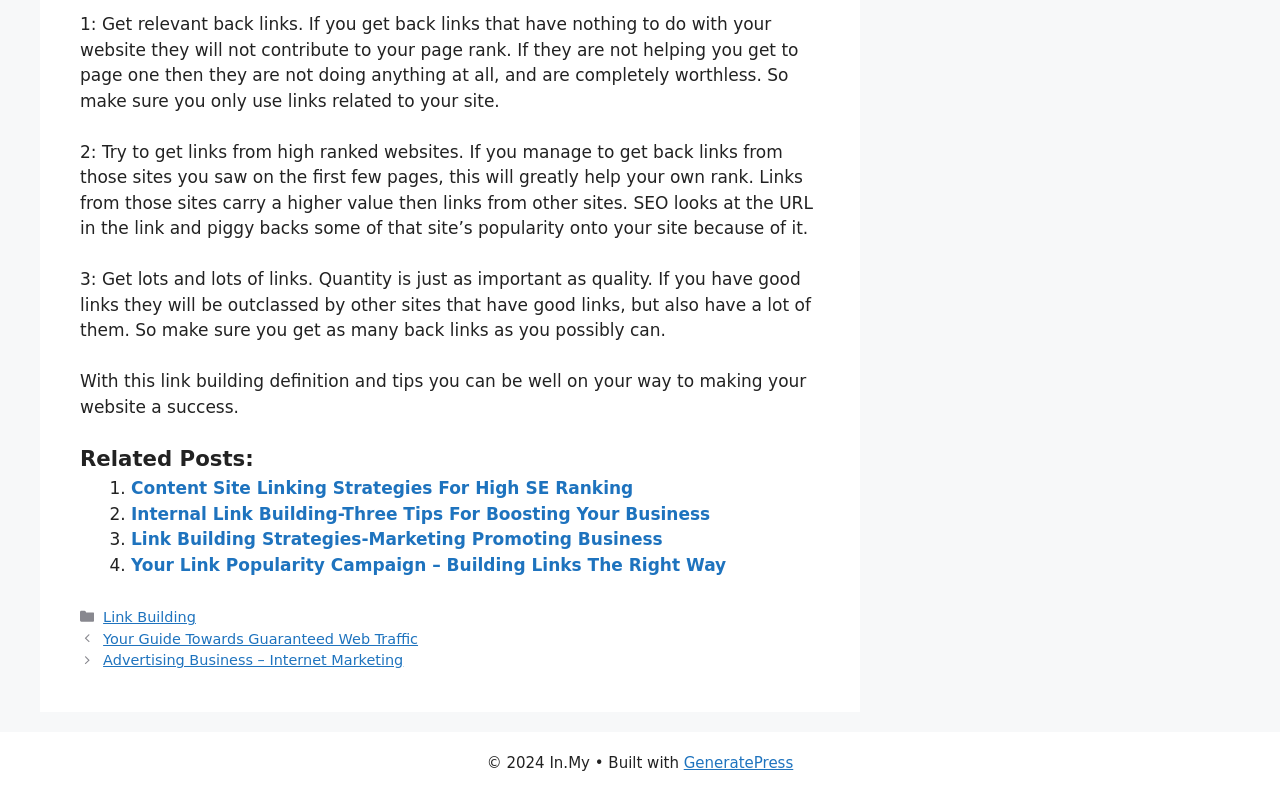Identify the bounding box coordinates for the element you need to click to achieve the following task: "Explore the GeneratePress website". The coordinates must be four float values ranging from 0 to 1, formatted as [left, top, right, bottom].

[0.534, 0.95, 0.62, 0.972]